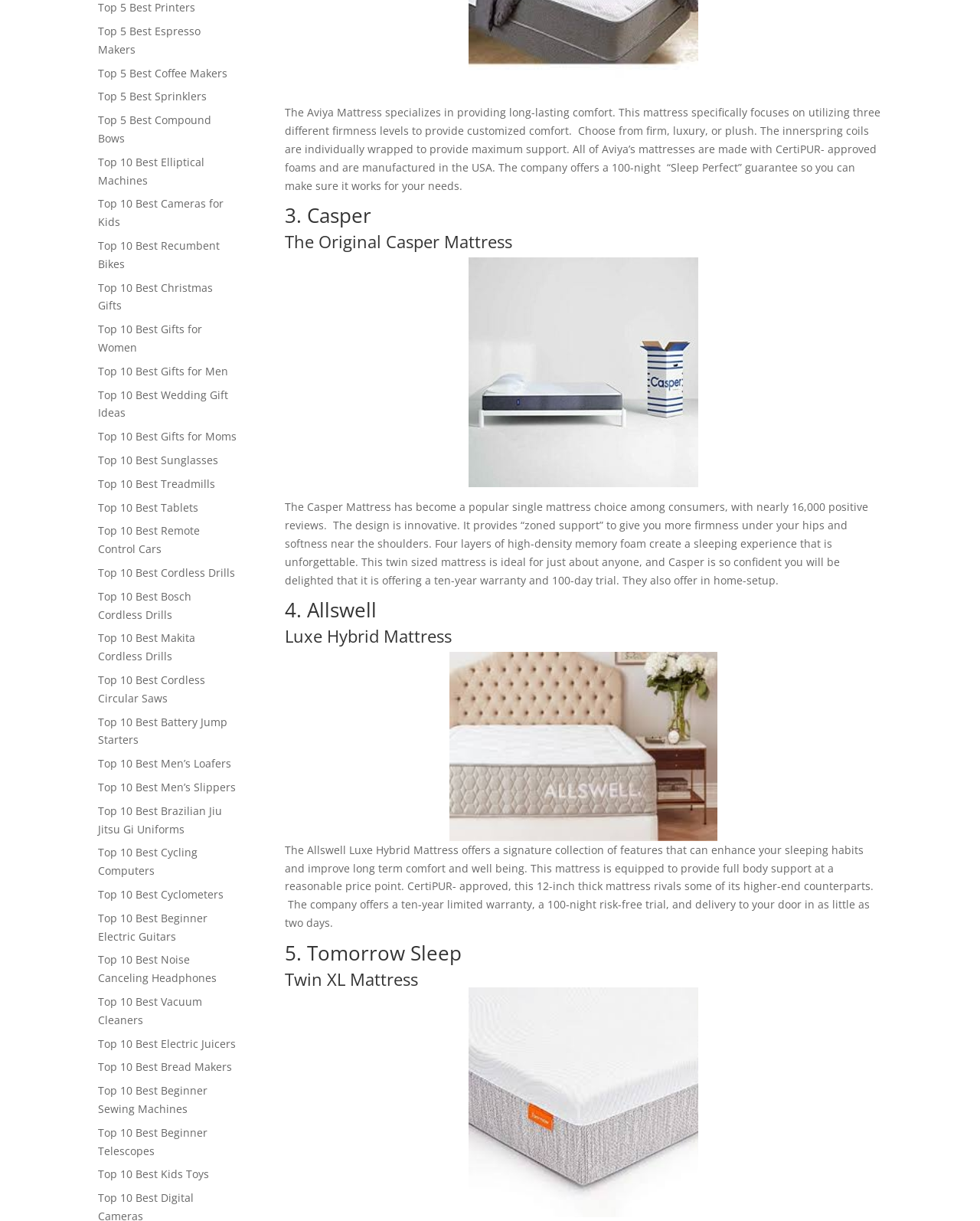Locate the bounding box coordinates of the element that needs to be clicked to carry out the instruction: "Read the review of Casper Mattress". The coordinates should be given as four float numbers ranging from 0 to 1, i.e., [left, top, right, bottom].

[0.291, 0.409, 0.886, 0.481]